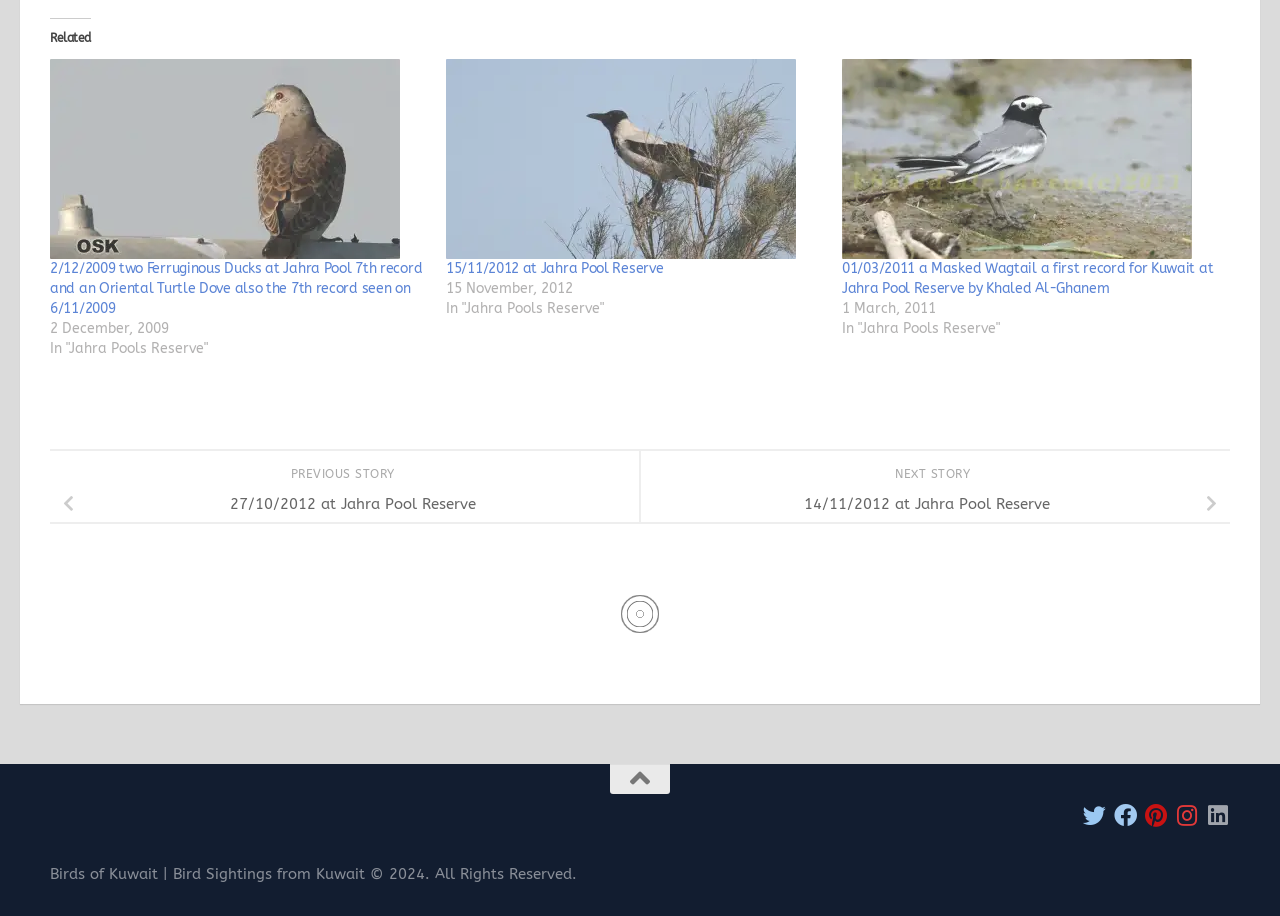Identify the bounding box coordinates of the region I need to click to complete this instruction: "Go to 2/12/2009 two Ferruginous Ducks at Jahra Pool 7th record and an Oriental Turtle Dove also the 7th record seen on 6/11/2009".

[0.039, 0.284, 0.33, 0.346]